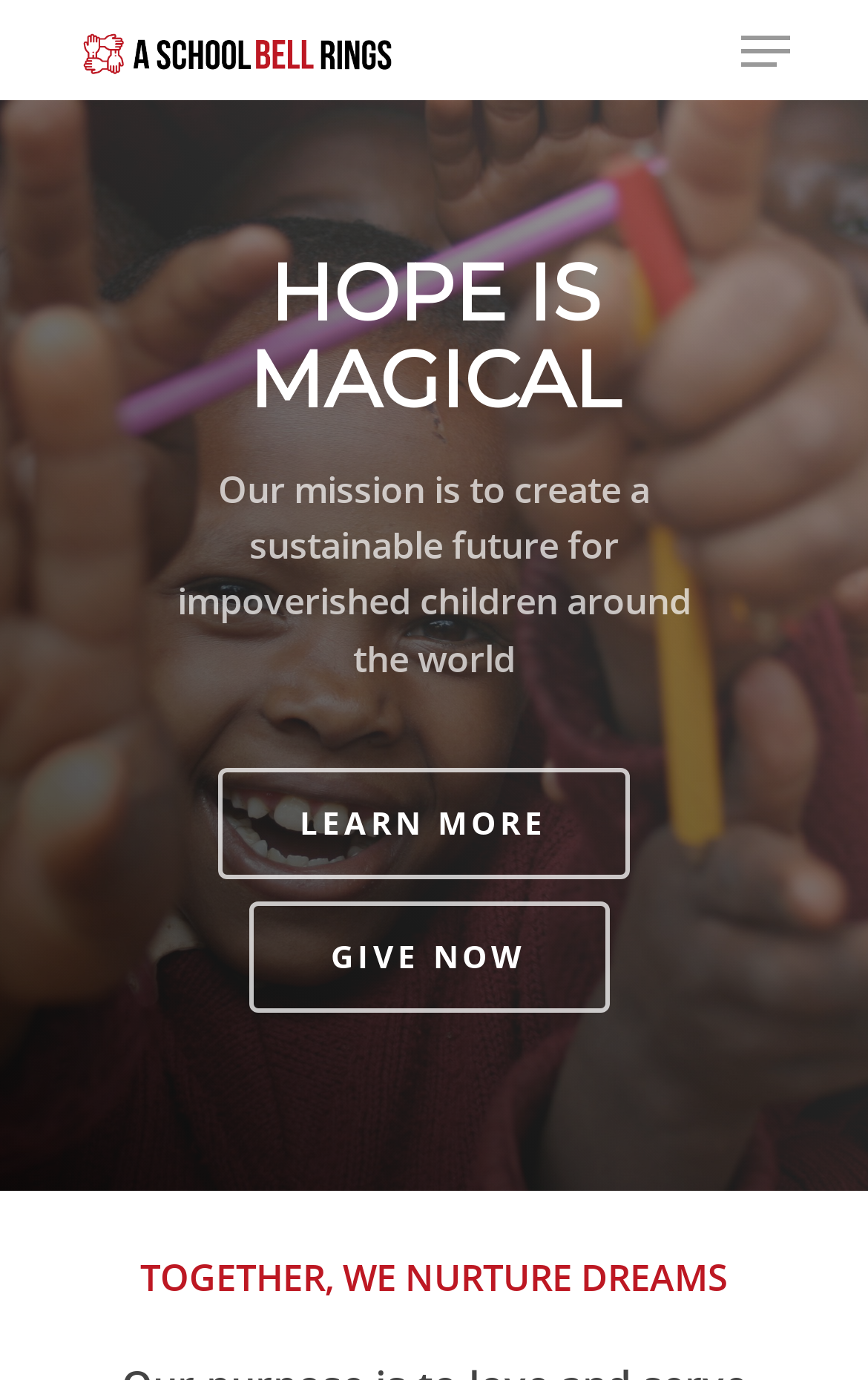Locate the bounding box for the described UI element: "Donate". Ensure the coordinates are four float numbers between 0 and 1, formatted as [left, top, right, bottom].

[0.63, 0.536, 0.841, 0.59]